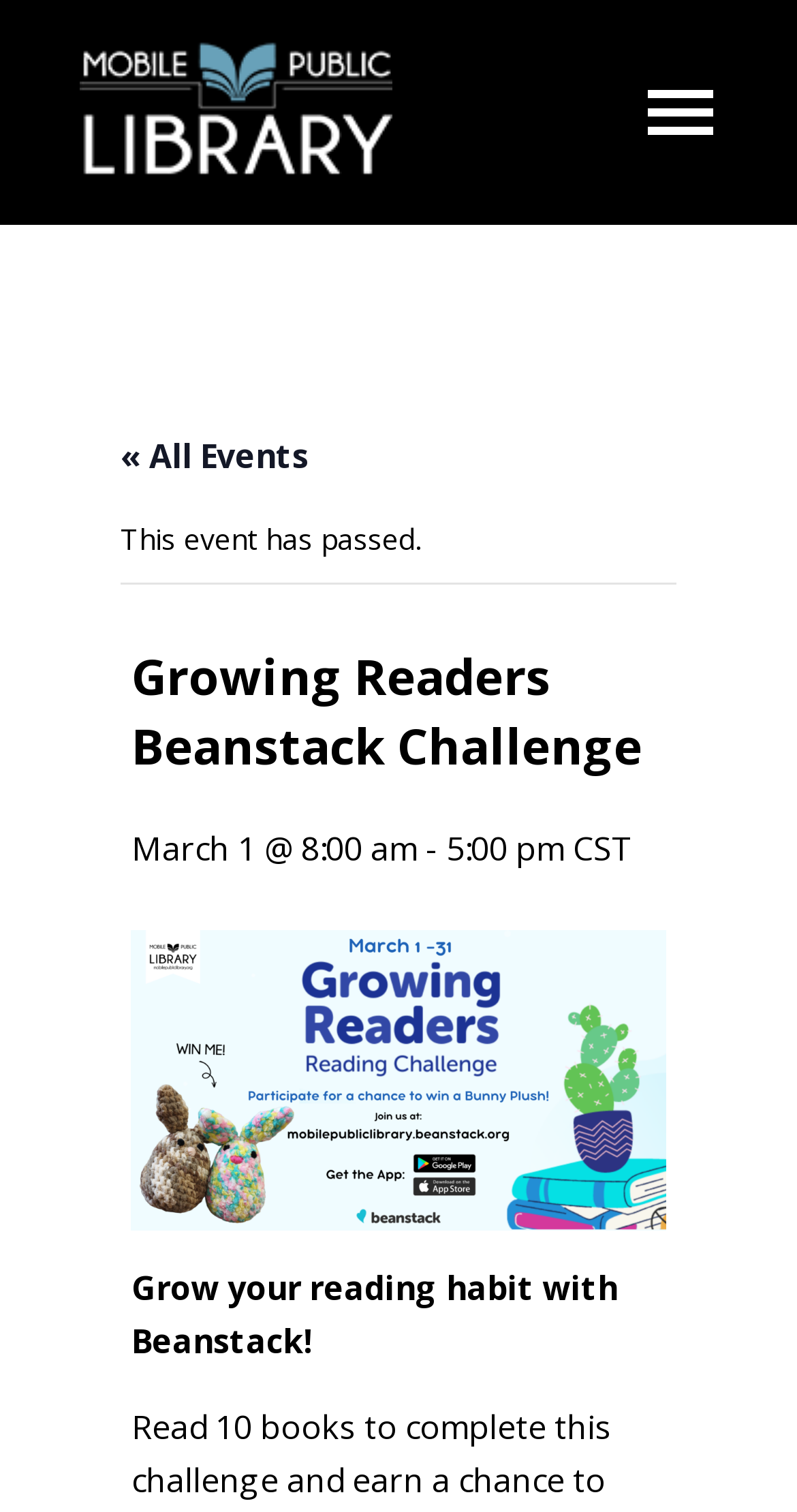What is the date of the event?
Based on the content of the image, thoroughly explain and answer the question.

I found the answer by looking at the heading 'March 1 @ 8:00 am - 5:00 pm CST' which indicates that the event is on March 1.